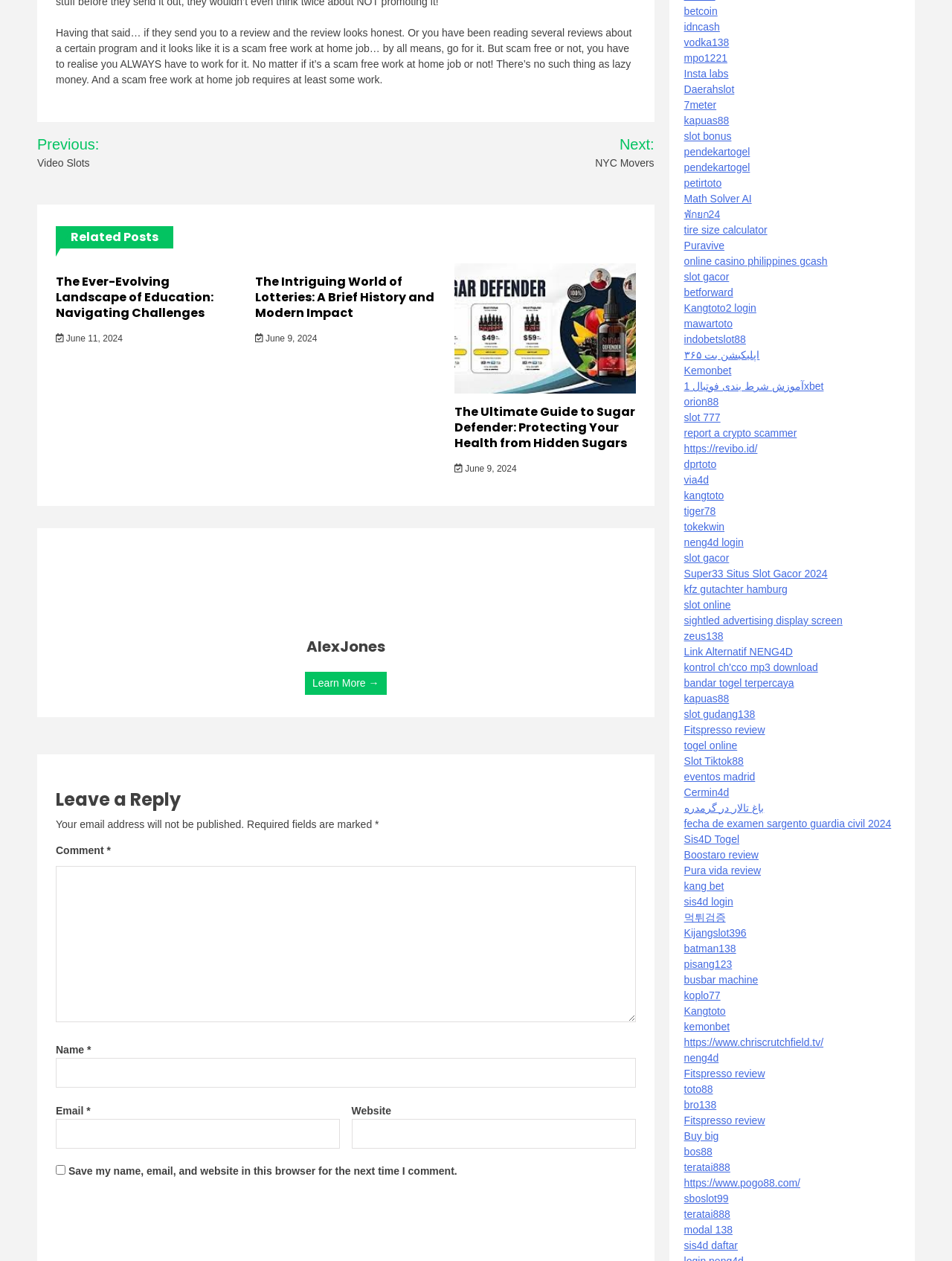How many links are there in the navigation section?
Look at the screenshot and give a one-word or phrase answer.

2